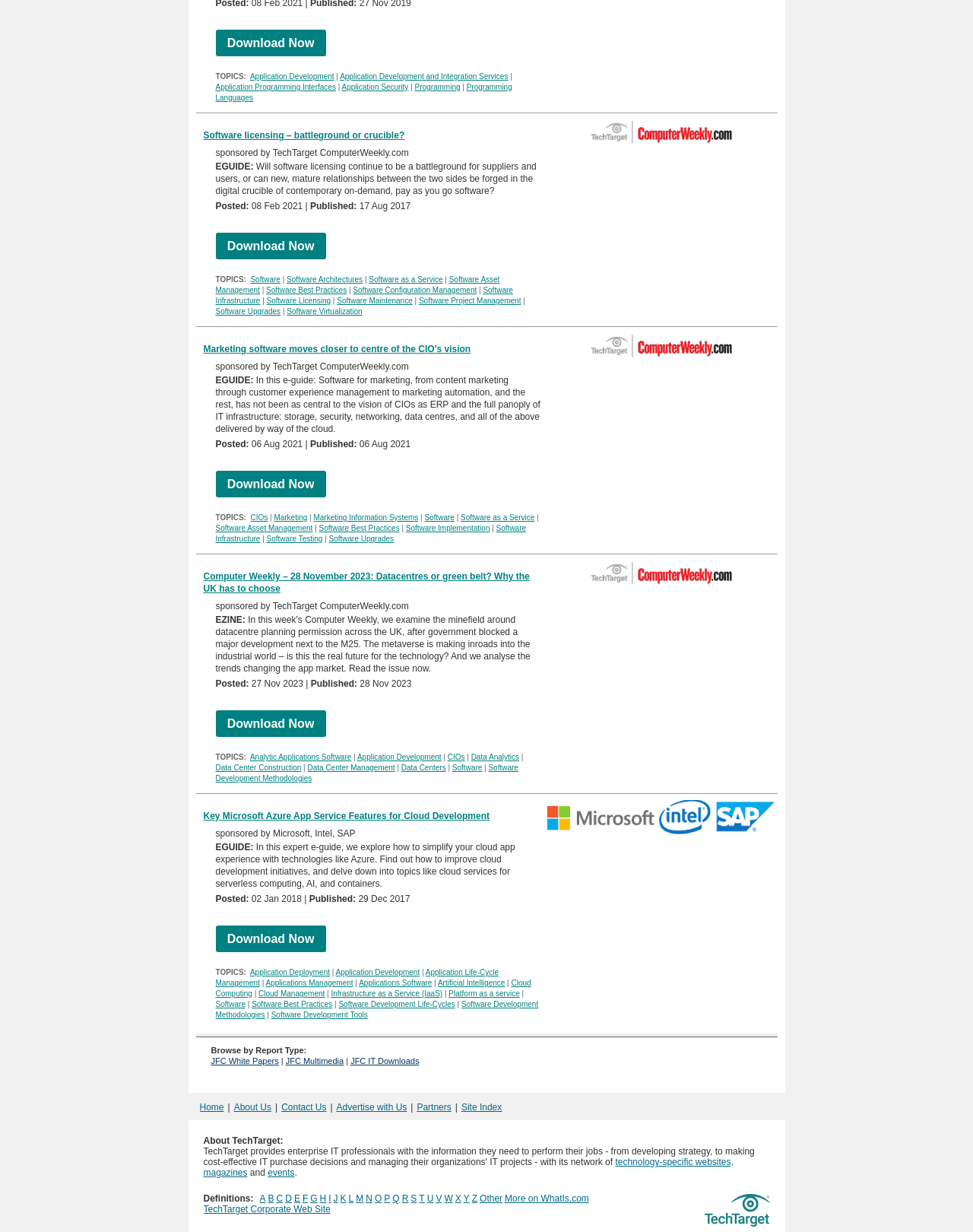Please find the bounding box coordinates of the element that needs to be clicked to perform the following instruction: "Visit 'TechTarget ComputerWeekly.com'". The bounding box coordinates should be four float numbers between 0 and 1, represented as [left, top, right, bottom].

[0.601, 0.112, 0.757, 0.119]